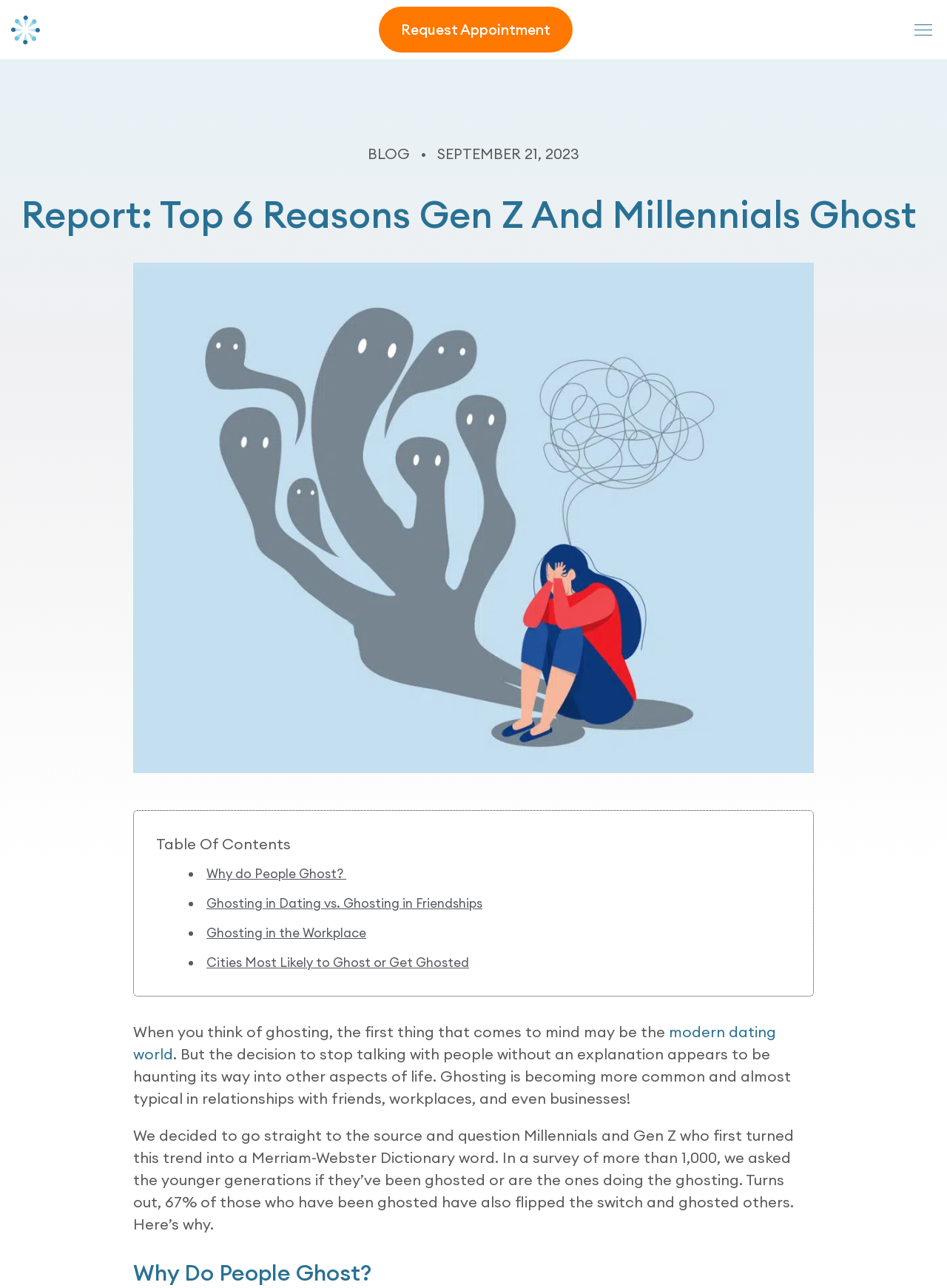Provide your answer in a single word or phrase: 
What is the number of people surveyed?

Over 1,000